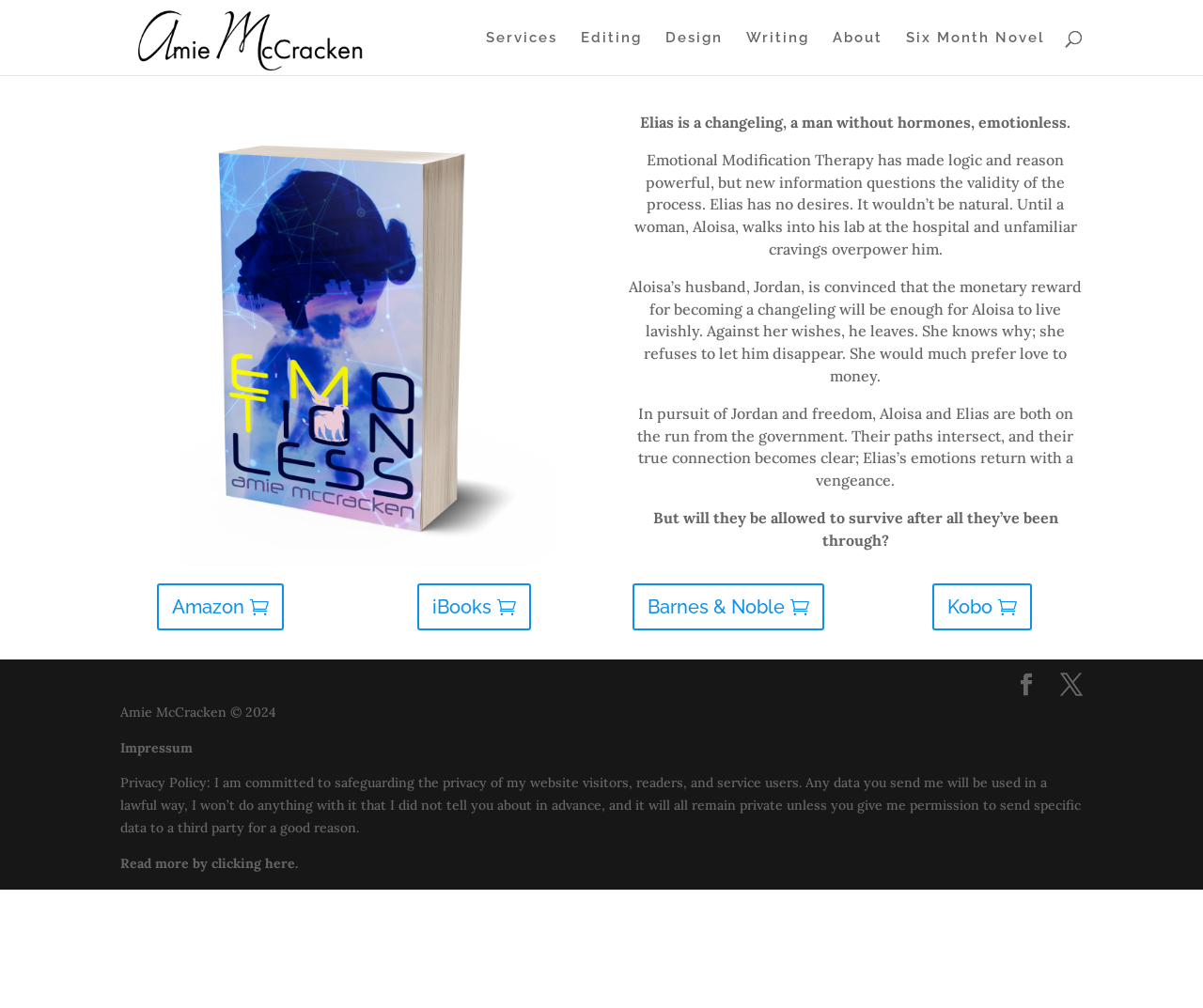Determine the bounding box coordinates of the clickable region to execute the instruction: "Click on the author's name". The coordinates should be four float numbers between 0 and 1, denoted as [left, top, right, bottom].

[0.103, 0.029, 0.311, 0.043]